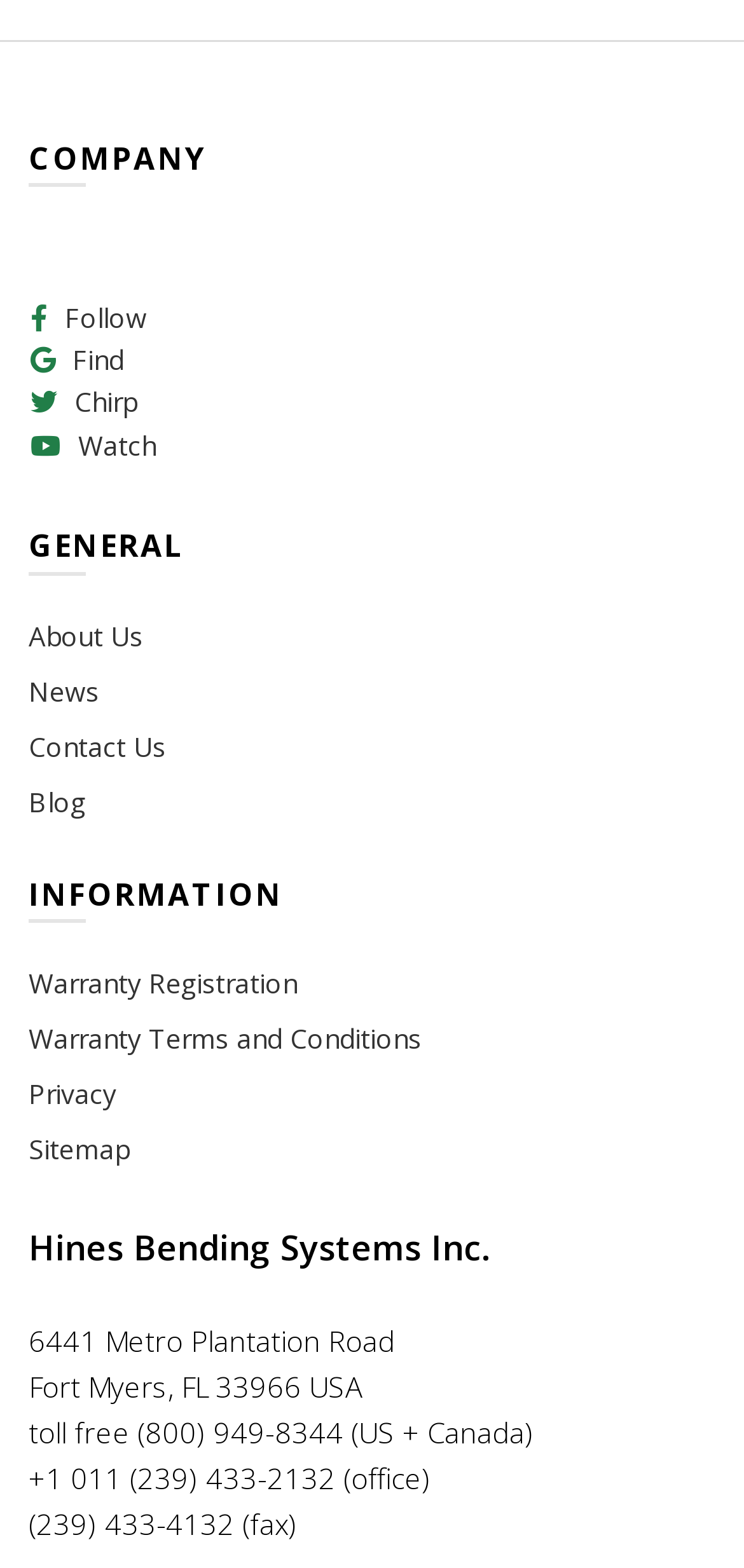Identify the bounding box for the described UI element. Provide the coordinates in (top-left x, top-left y, bottom-right x, bottom-right y) format with values ranging from 0 to 1: Warranty Terms and Conditions

[0.038, 0.651, 0.567, 0.674]